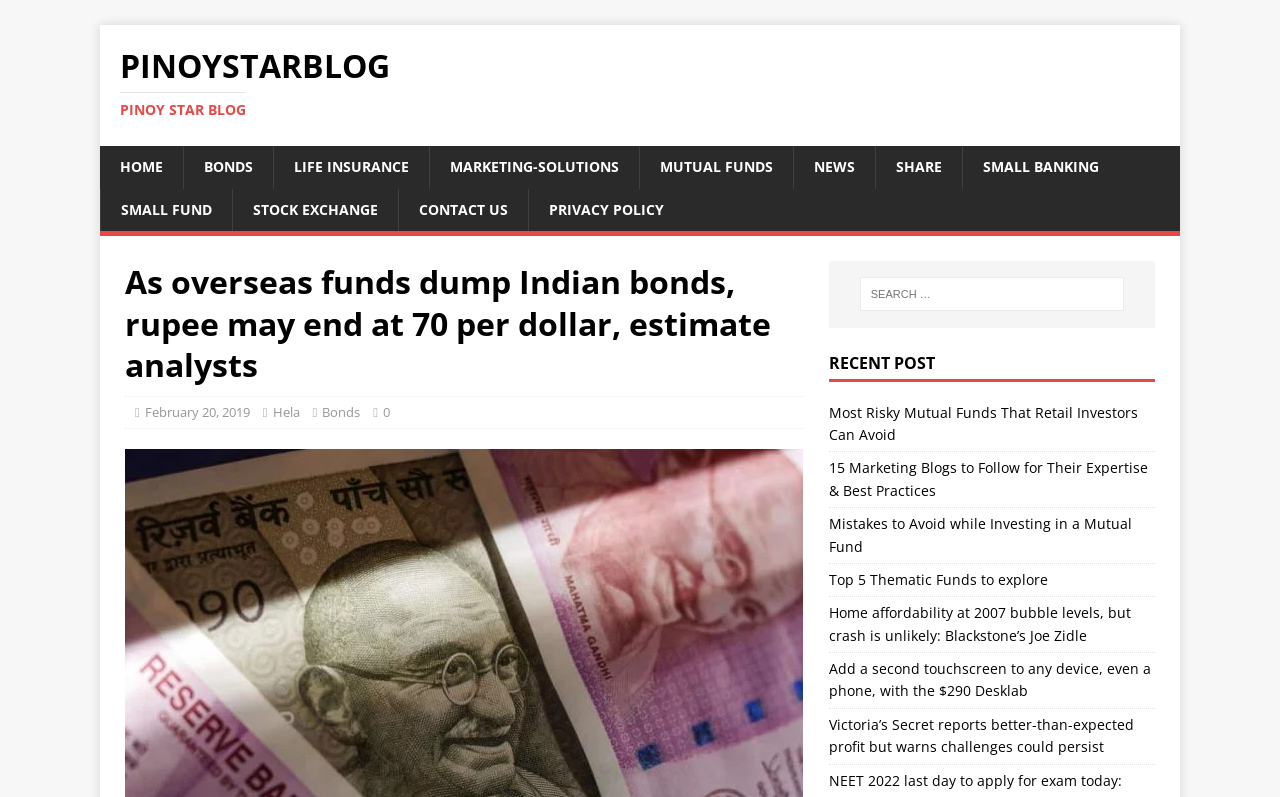Please reply to the following question with a single word or a short phrase:
What is the purpose of the search box?

To search for articles